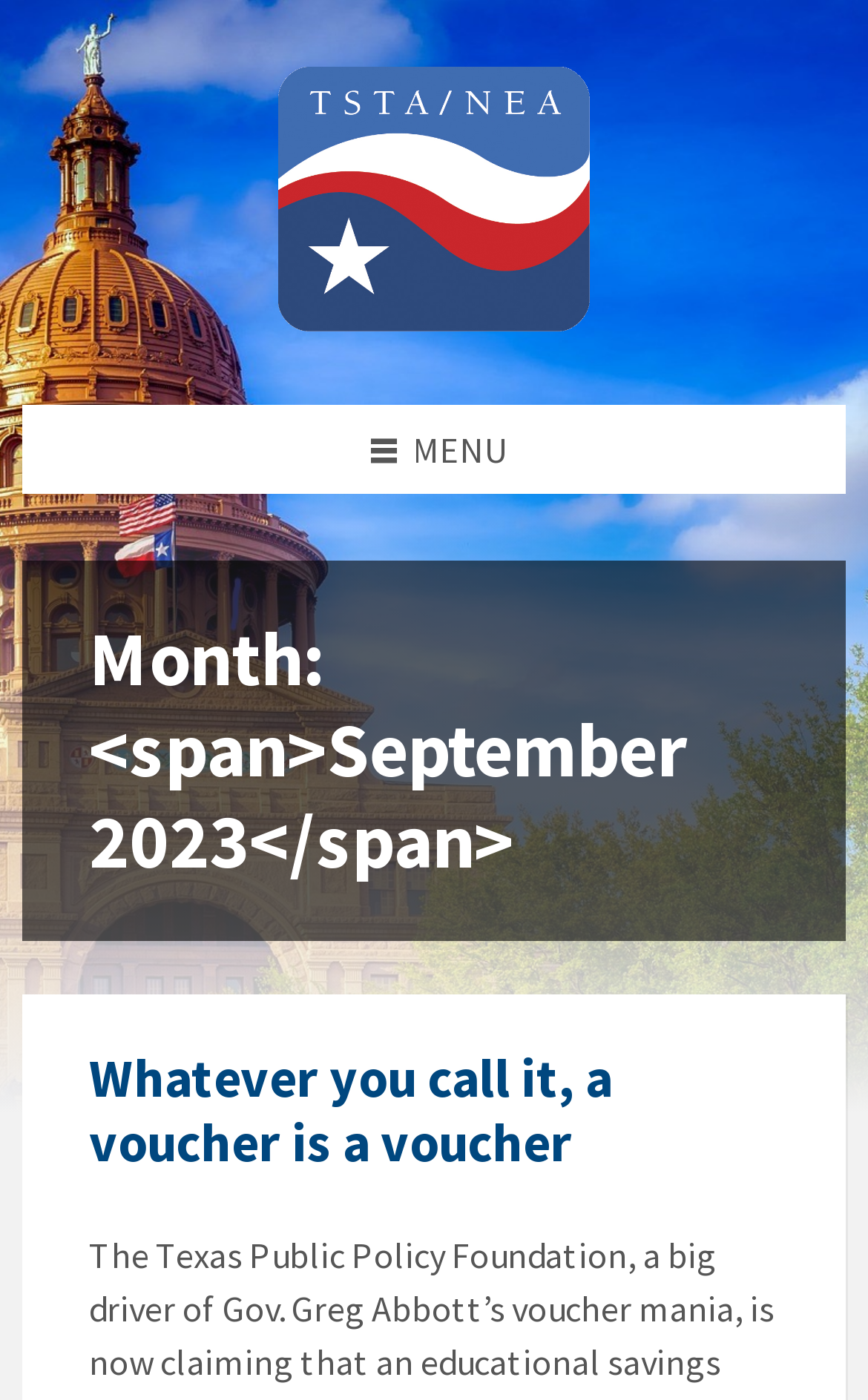What is the text of the first link on the page?
Refer to the image and answer the question using a single word or phrase.

Grading Texas